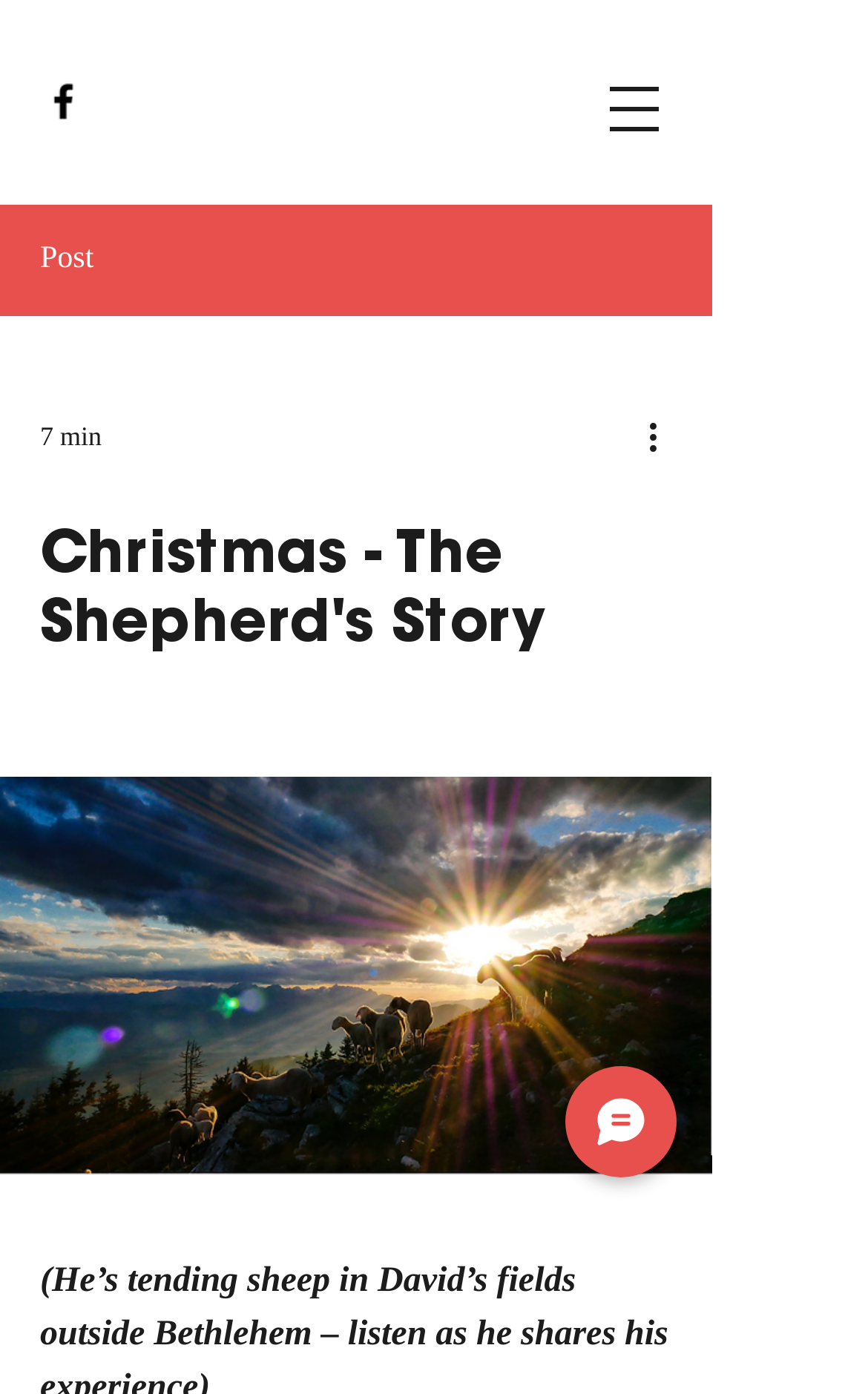What is the type of the 'Open navigation menu' element?
Using the details from the image, give an elaborate explanation to answer the question.

I found an element 'Open navigation menu' with a type of 'button' and a hasPopup property, indicating that it is a button that opens a navigation menu.